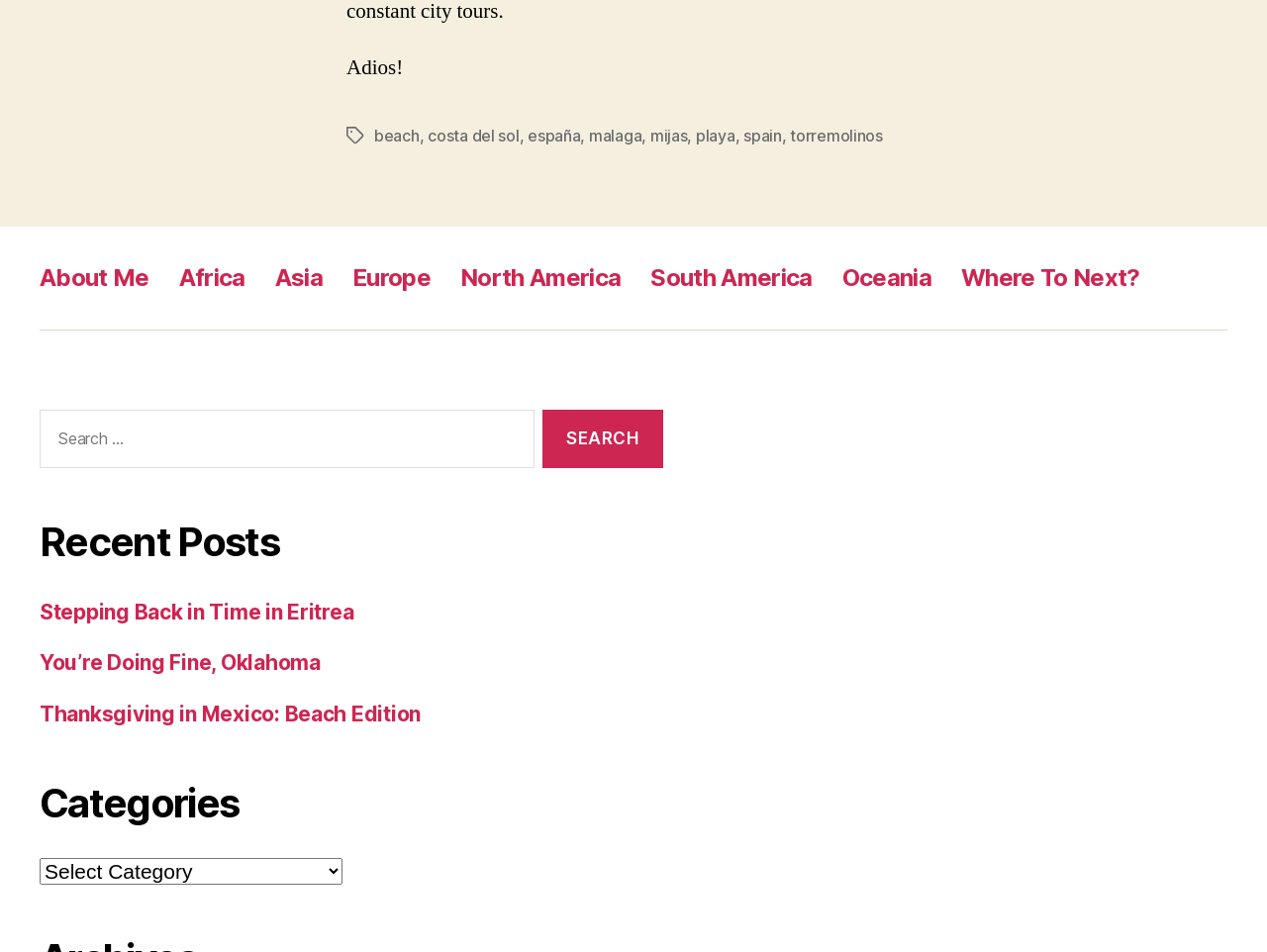Determine the bounding box coordinates of the region that needs to be clicked to achieve the task: "Read the 'Stepping Back in Time in Eritrea' post".

[0.031, 0.63, 0.279, 0.656]